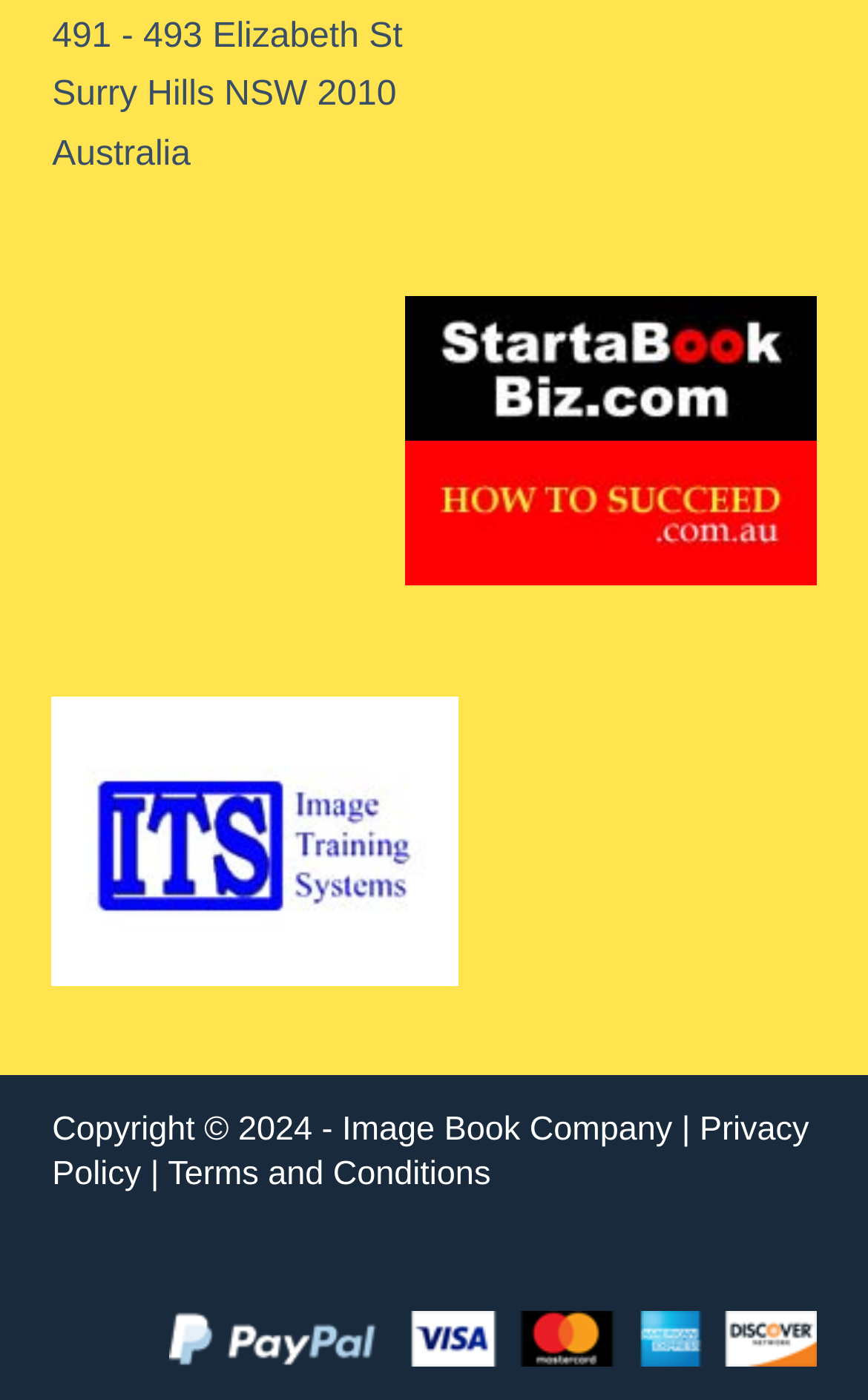How many links are there in the webpage?
Answer the question with just one word or phrase using the image.

5